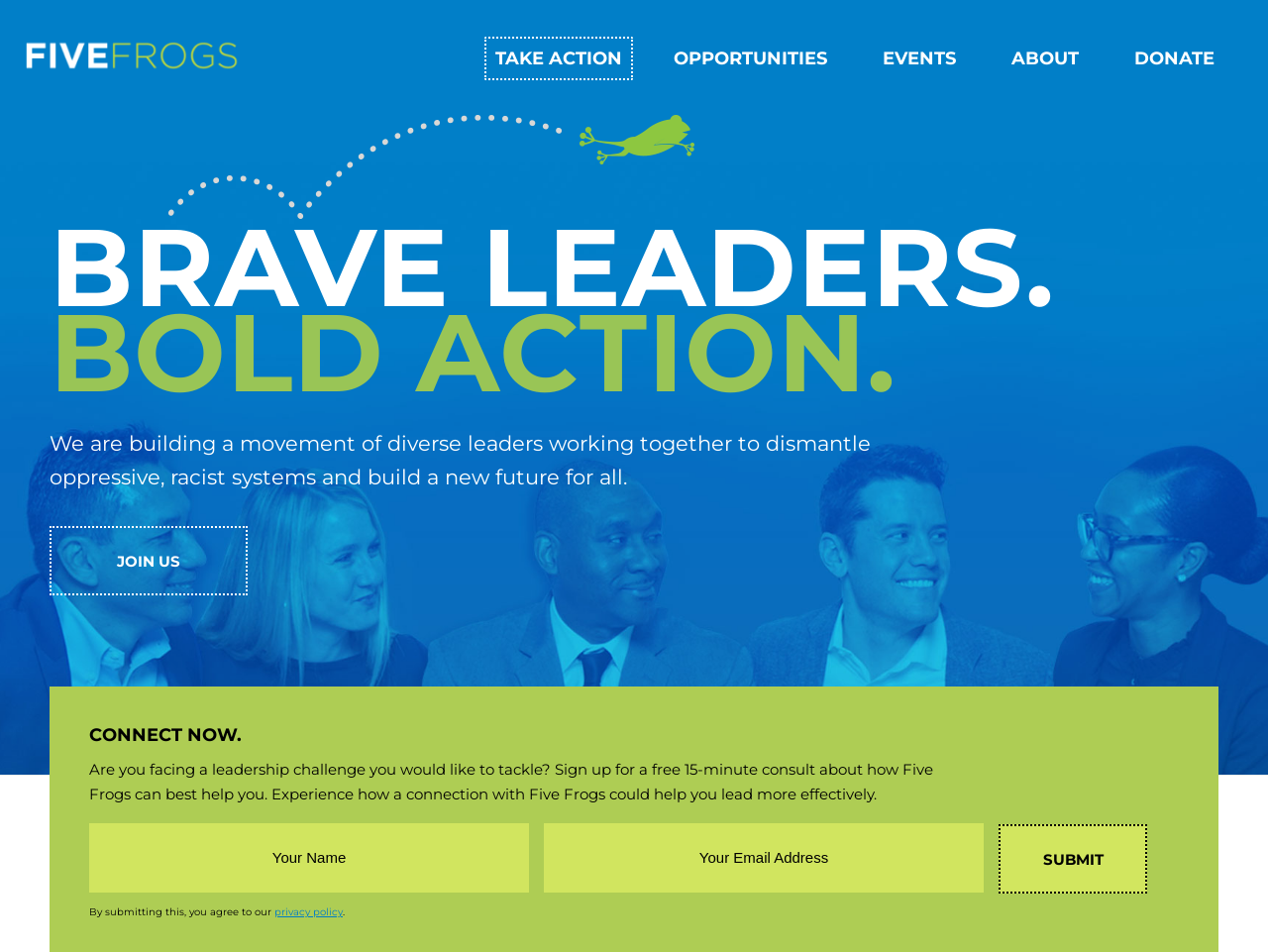Please specify the bounding box coordinates of the clickable region to carry out the following instruction: "Search for patterns". The coordinates should be four float numbers between 0 and 1, in the format [left, top, right, bottom].

None